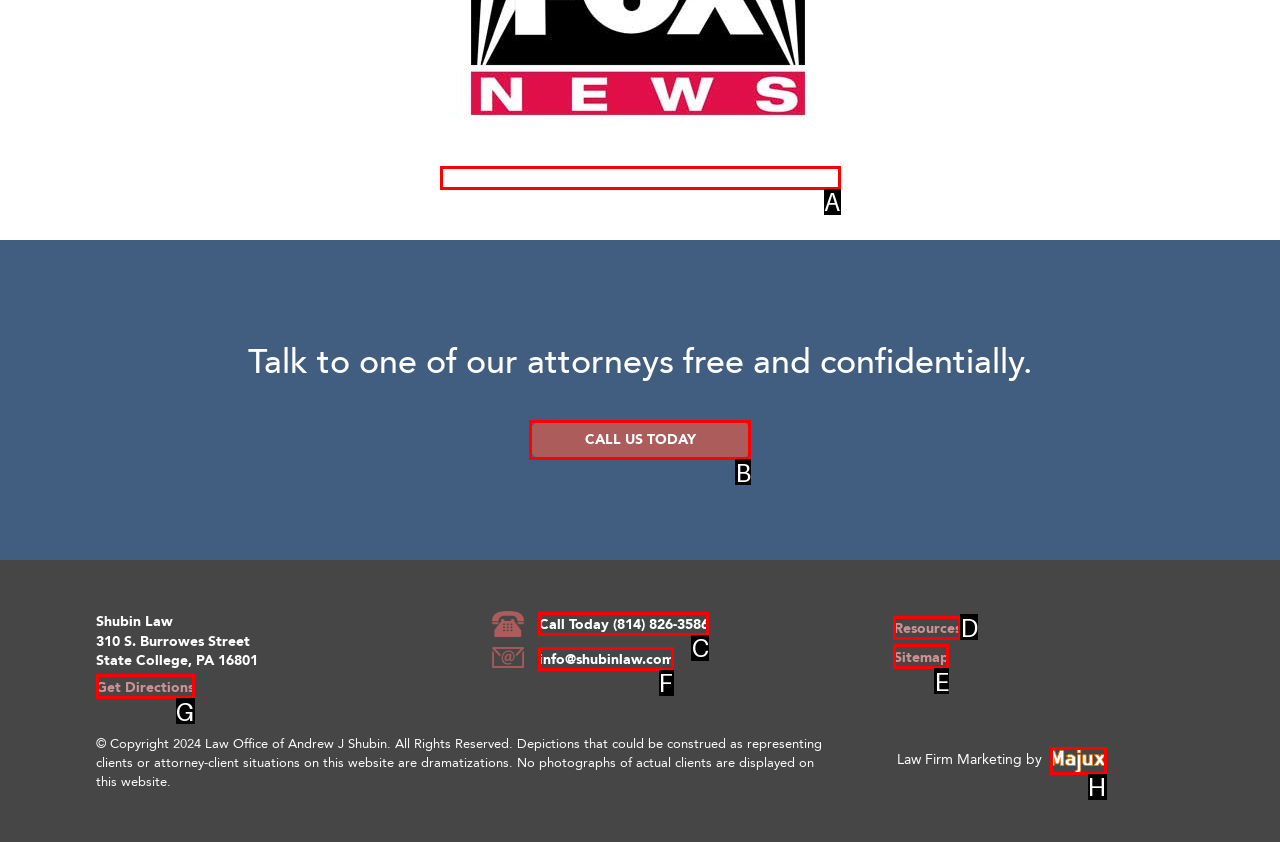Identify which lettered option to click to carry out the task: Contact the law office via email. Provide the letter as your answer.

F